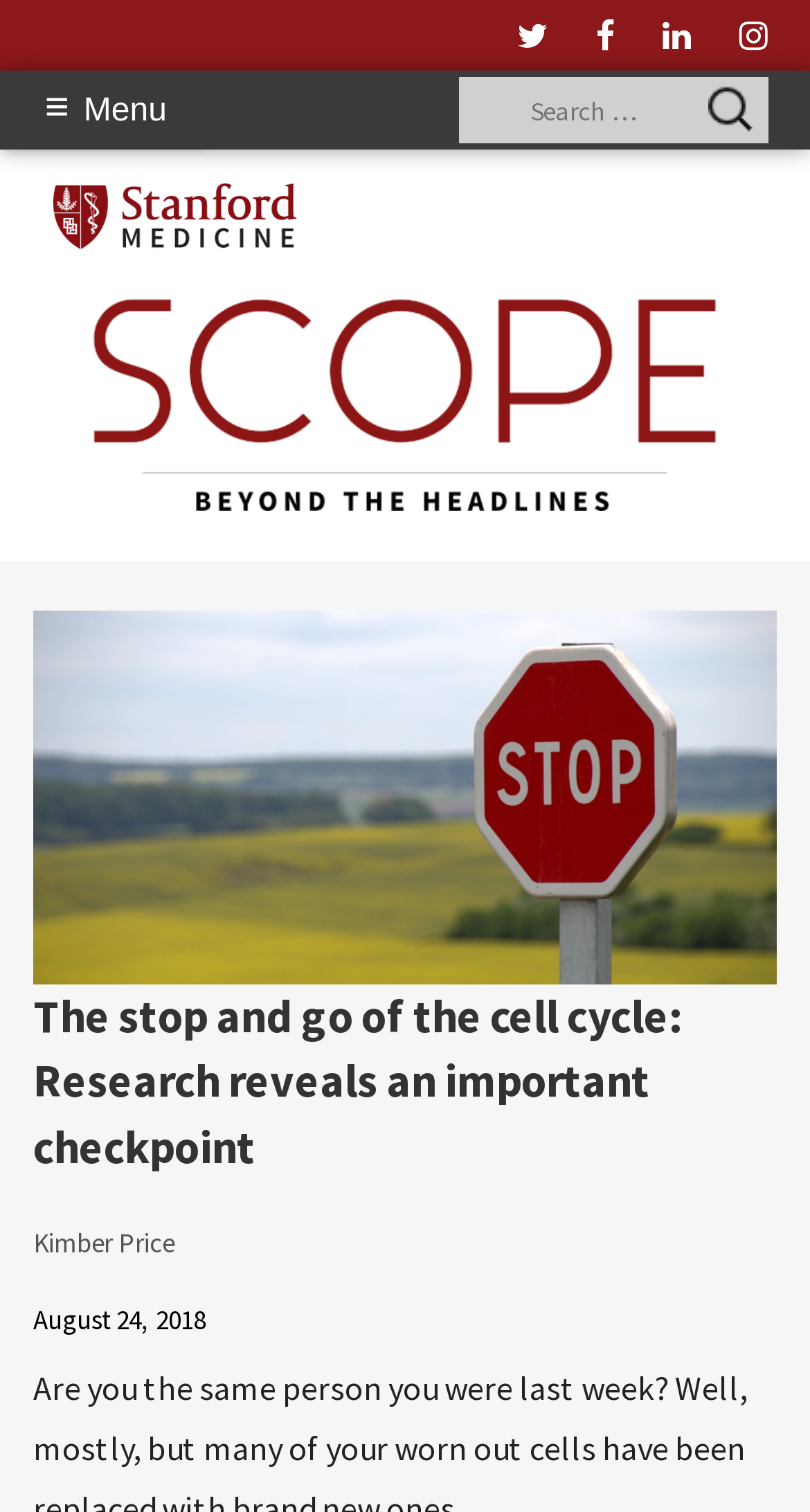What is the name of the research institution?
Carefully examine the image and provide a detailed answer to the question.

I found the answer by looking at the top-left corner of the webpage, where there is a logo and a link with the text 'Stanford Medicine'. This suggests that the research institution mentioned in the article is Stanford Medicine.